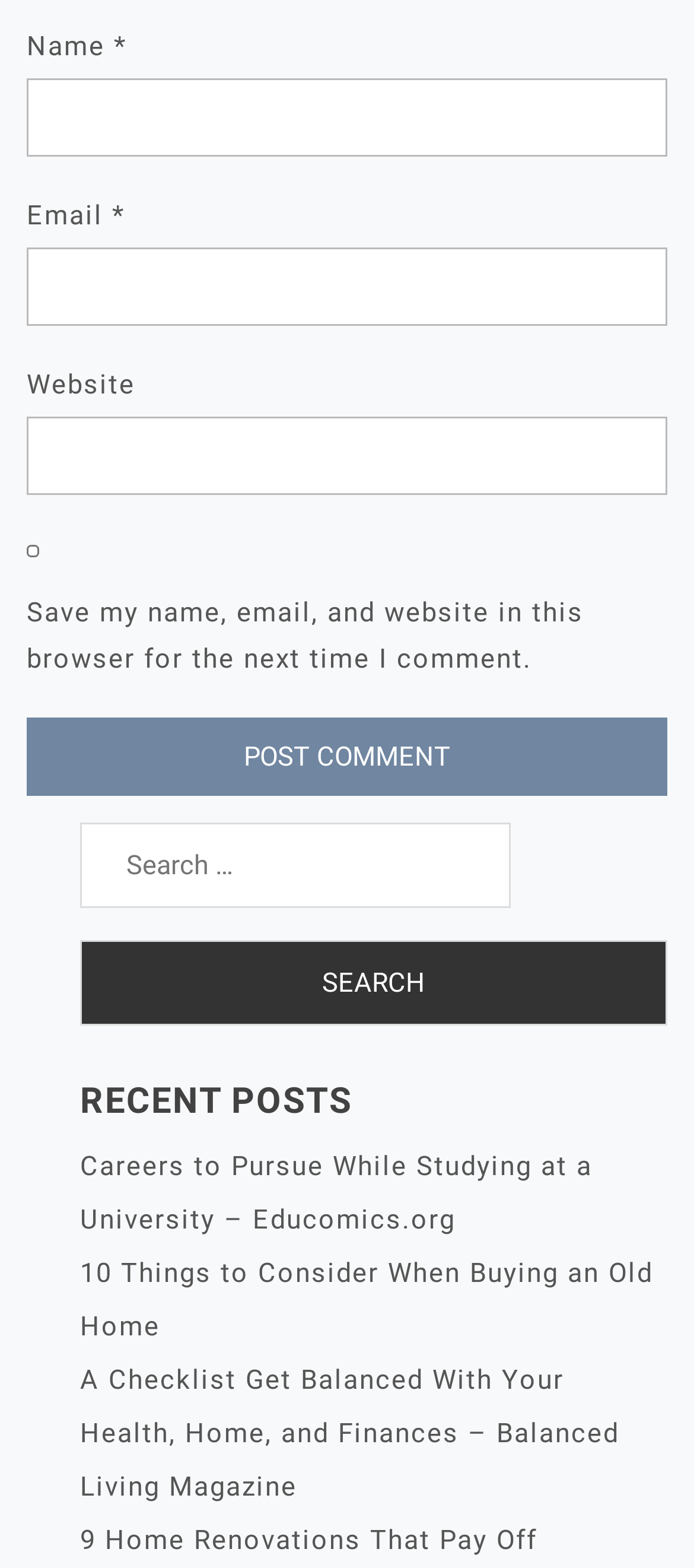Please identify the bounding box coordinates of the element I need to click to follow this instruction: "Post a comment".

[0.038, 0.457, 0.962, 0.507]